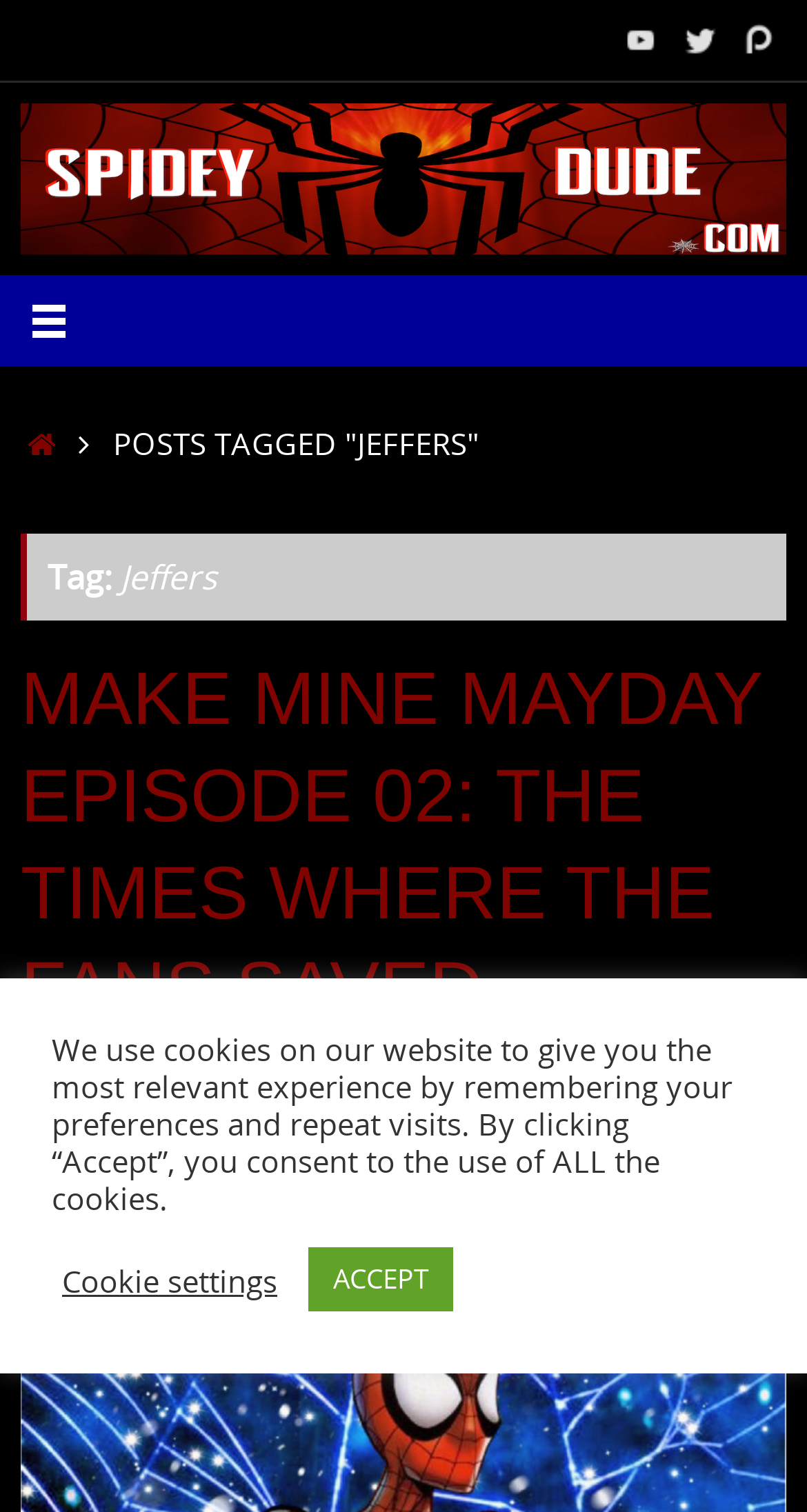Convey a detailed summary of the webpage, mentioning all key elements.

The webpage is about Jeffers, with a focus on a specific topic or theme. At the top right corner, there are three social media links: YouTube, Twitter, and Patreon, each accompanied by its respective icon. 

Below these links, there is a horizontal navigation bar with a button on the left side, containing an icon. The main content area is divided into two sections. On the left side, there is a menu with a "HOME" link. On the right side, there is a header section with a title "Tag: Jeffers" and a subheading "MAKE MINE MAYDAY EPISODE 02: THE TIMES WHERE THE FANS SAVED SPIDER-GIRL AUDIO EDITION", which is also a clickable link. 

At the bottom of the page, there is a notification about the use of cookies on the website, with options to customize cookie settings or accept all cookies. The "Cookie settings" and "ACCEPT" buttons are placed side by side, with the "ACCEPT" button being slightly larger.